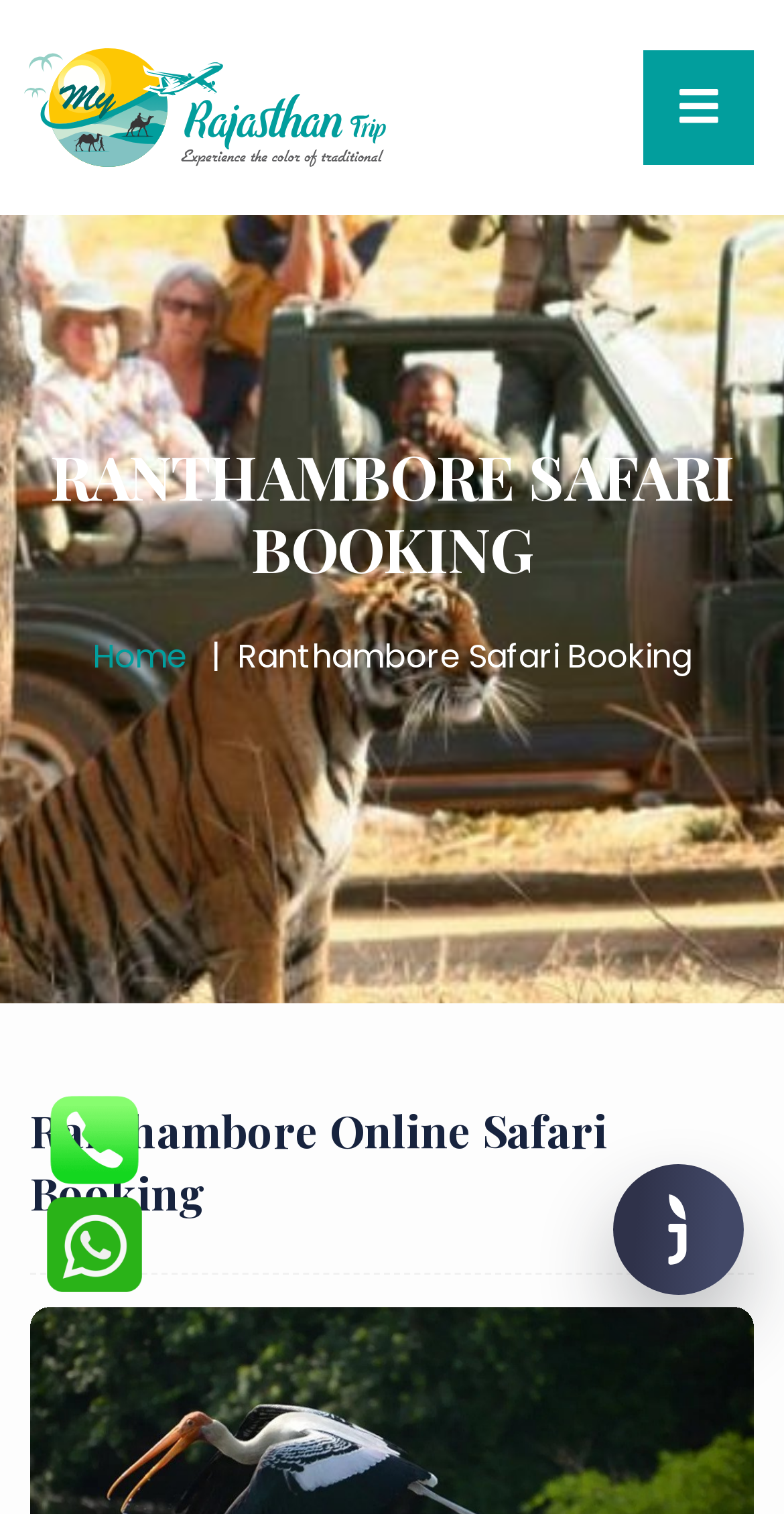What is the theme of the webpage?
Look at the screenshot and give a one-word or phrase answer.

Ranthambore Safari Booking